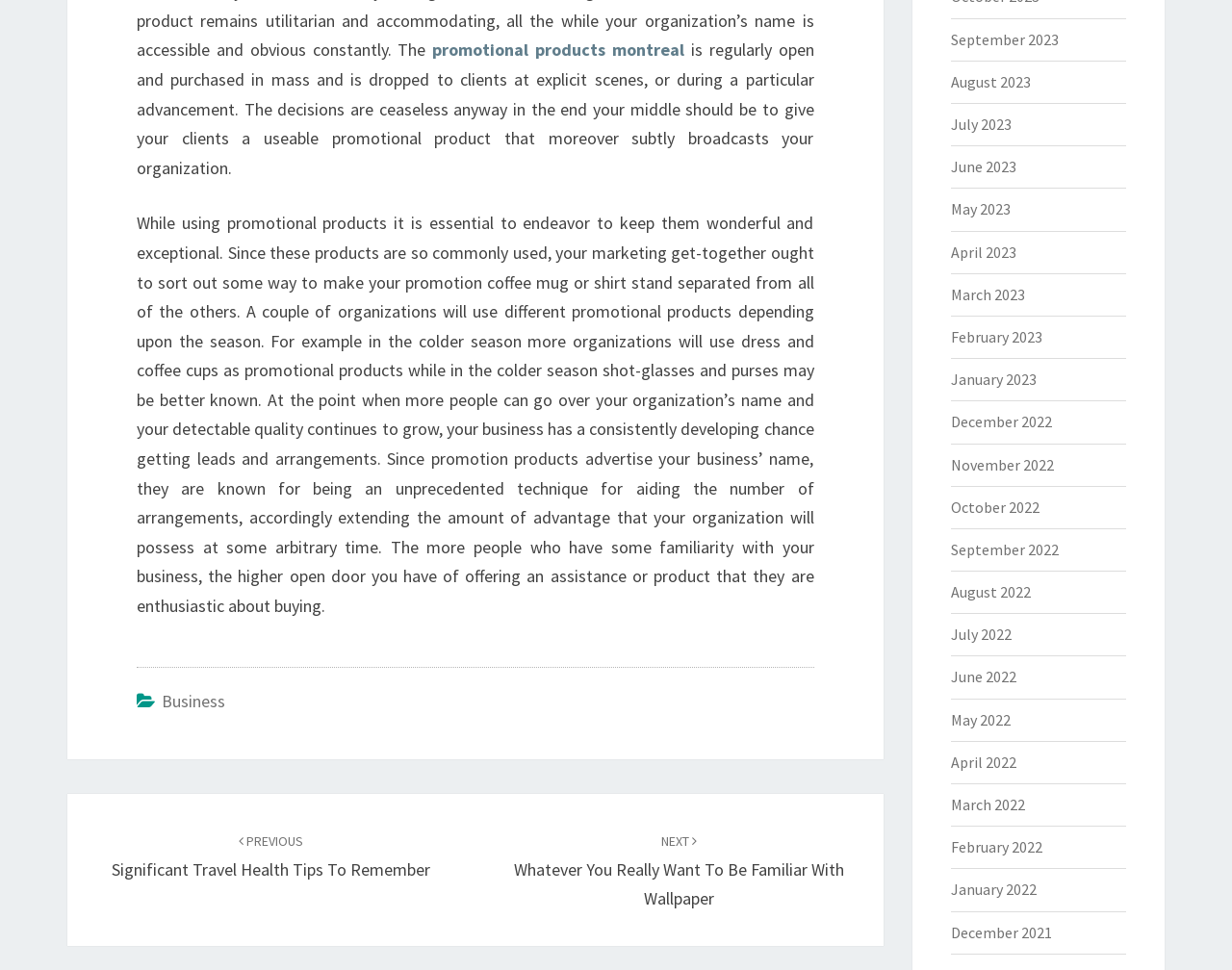Respond to the question with just a single word or phrase: 
How often should promotional products be used?

Regularly